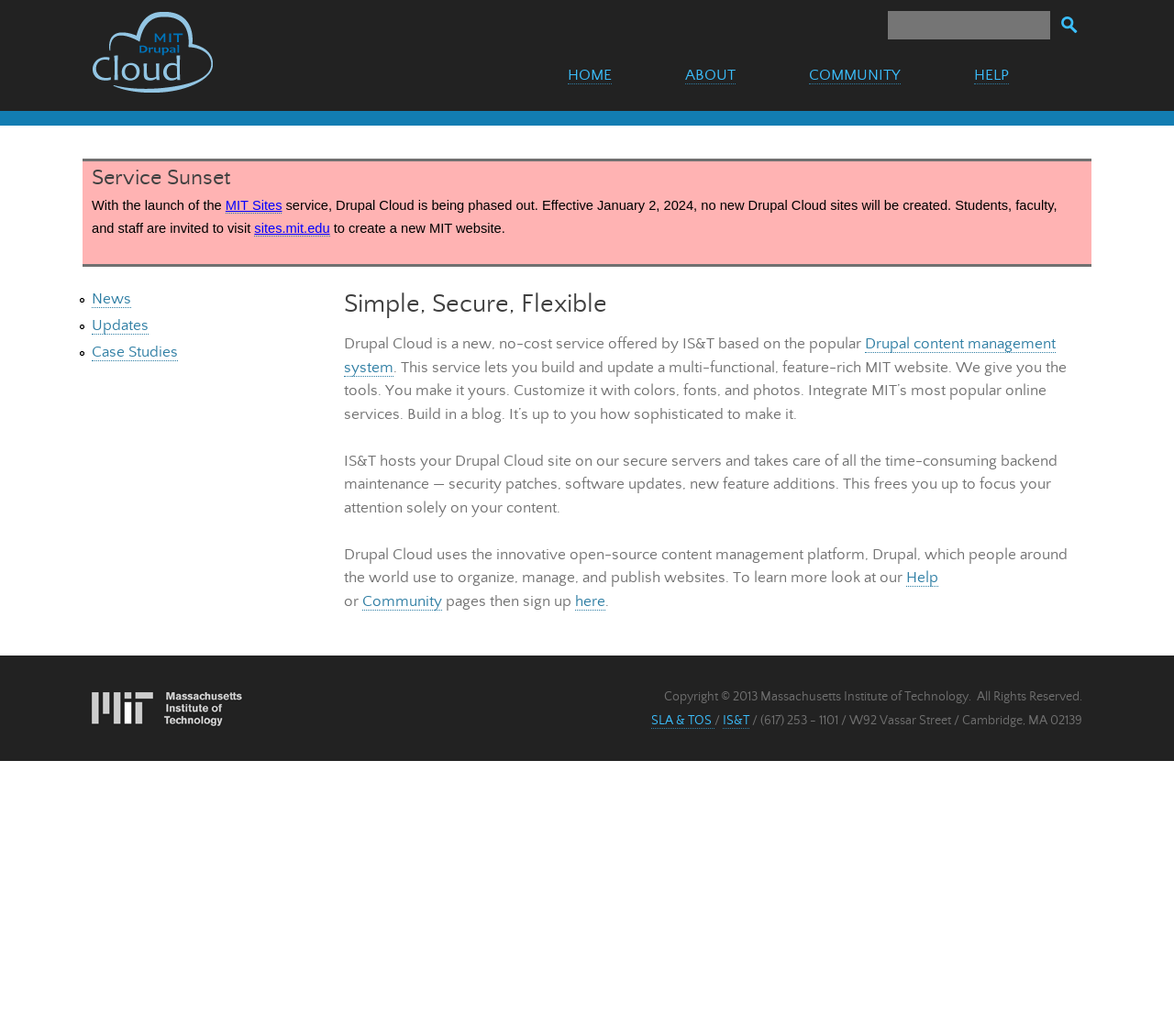Find the bounding box coordinates of the clickable element required to execute the following instruction: "Visit the community page". Provide the coordinates as four float numbers between 0 and 1, i.e., [left, top, right, bottom].

[0.309, 0.572, 0.377, 0.589]